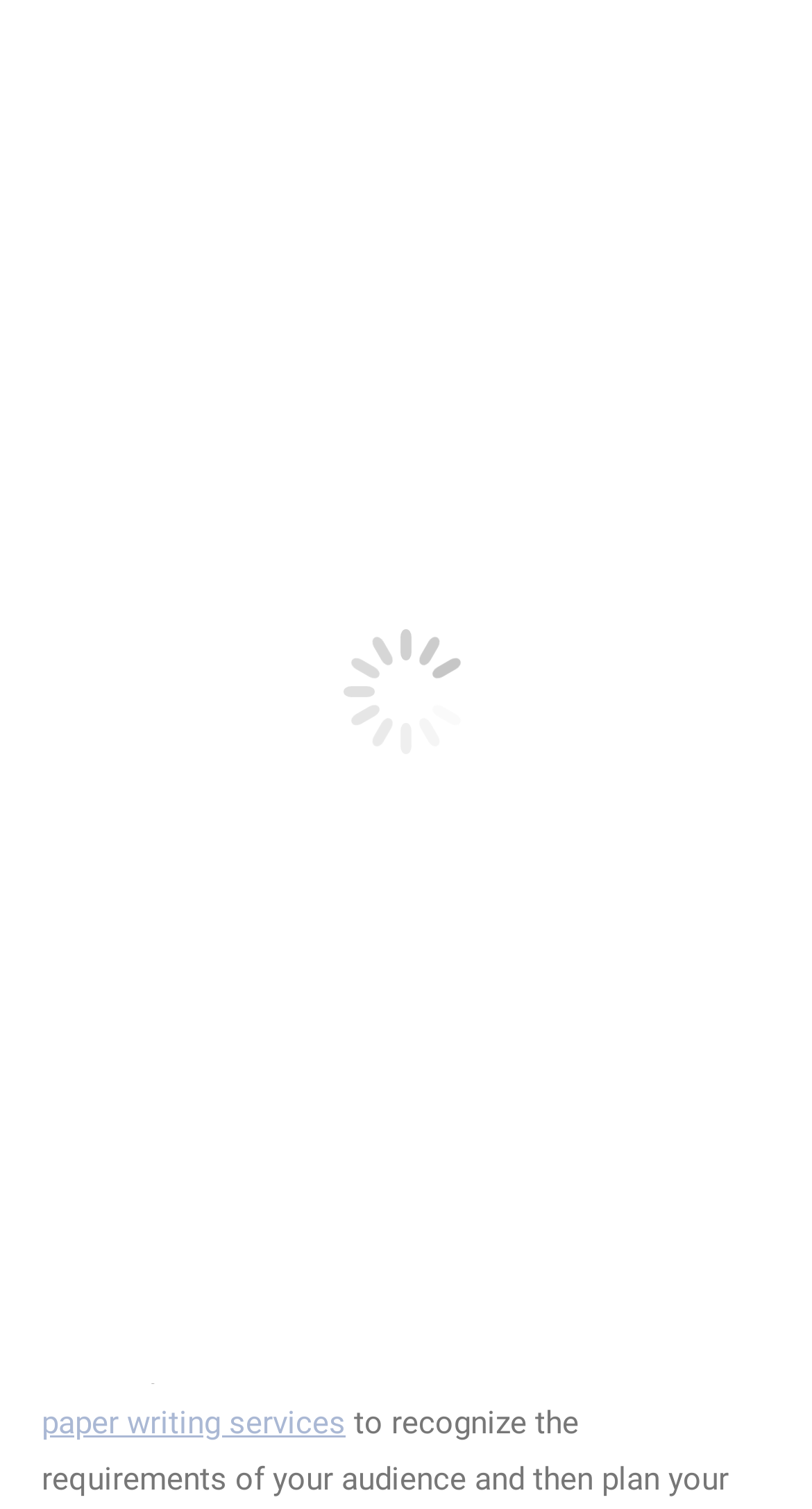Explain the webpage in detail.

The webpage is about writing an essay, specifically focusing on crafting a compelling introduction. At the top of the page, there is a large heading that reads "HOW TO WRITE AN ESSAY". Below this heading, there is a smaller text that says "You are here:". 

On the left side of the page, there is a block of text that provides guidance on writing an effective introduction. This text explains that the introduction should draw the reader in, and suggests using interesting queries, surprising information, or provocative claims to do so. It also mentions the importance of including background information in the essay.

Below this block of text, there is a heading that reads "Your essay should be structured according to your reader’s motives". This is followed by another block of text that advises the writer to follow the reader's logic in order to write a successful essay. There is also a link to "best paper writing services" at the bottom of this section.

On the right side of the page, near the top, there is an image. At the very bottom of the page, there is a link that says "Go to Top", accompanied by a small image.